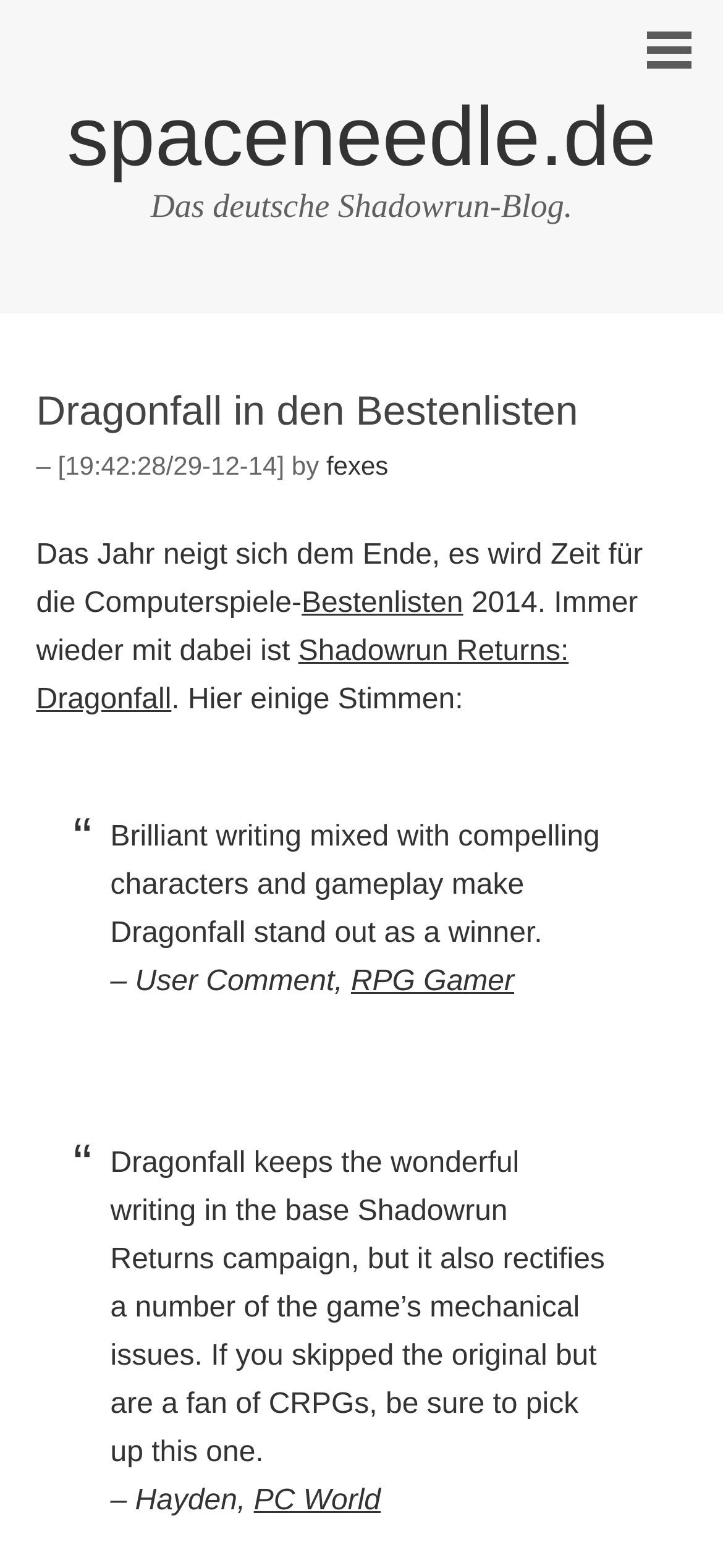Please give a succinct answer using a single word or phrase:
What is the date of the article?

Montag, Dezember 29, 2014, 7:42 pm